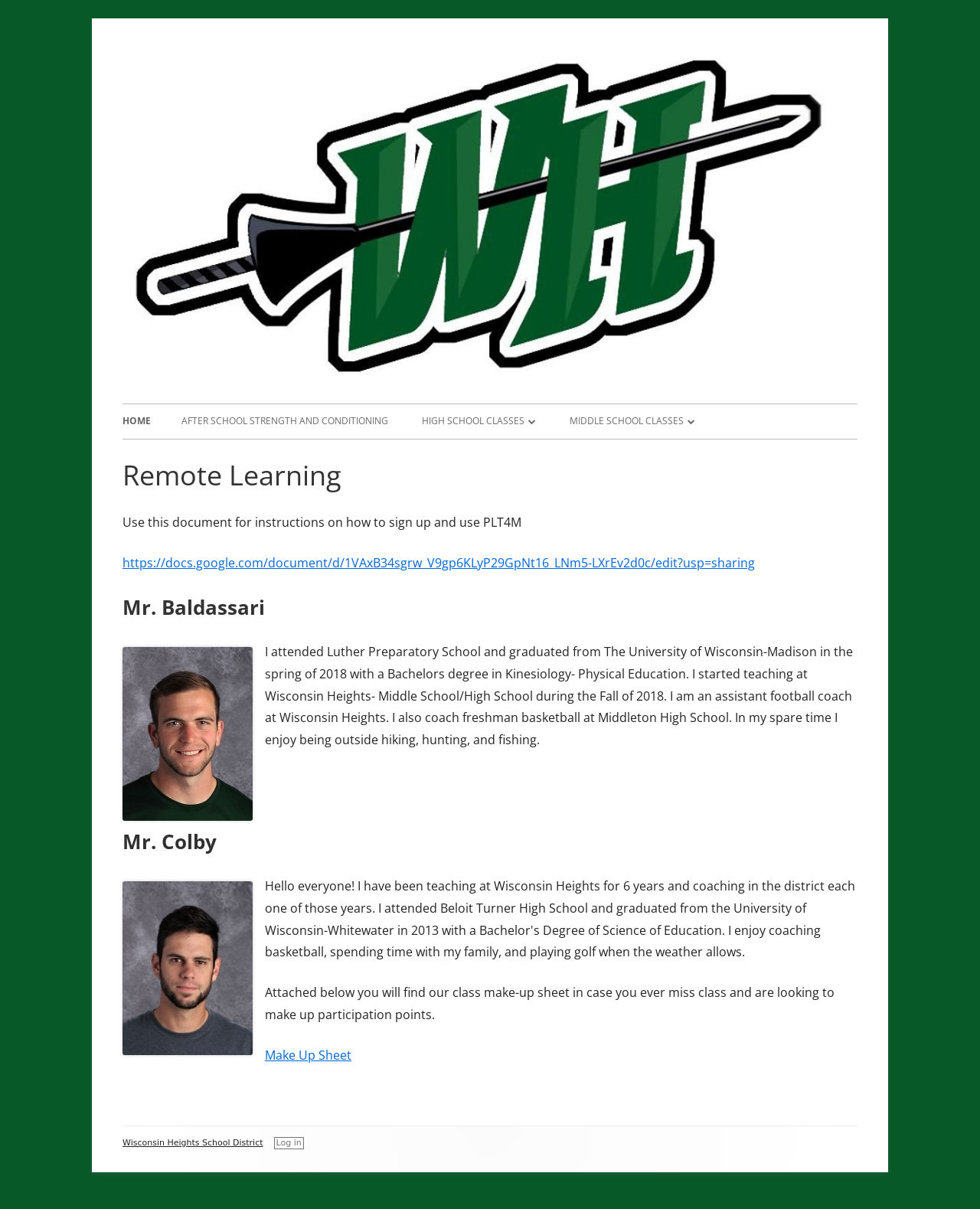Who is the teacher mentioned in the article?
Based on the visual details in the image, please answer the question thoroughly.

I found the answer by reading the article, which mentions two teachers, Mr. Baldassari and Mr. Colby, and provides information about their backgrounds and classes.